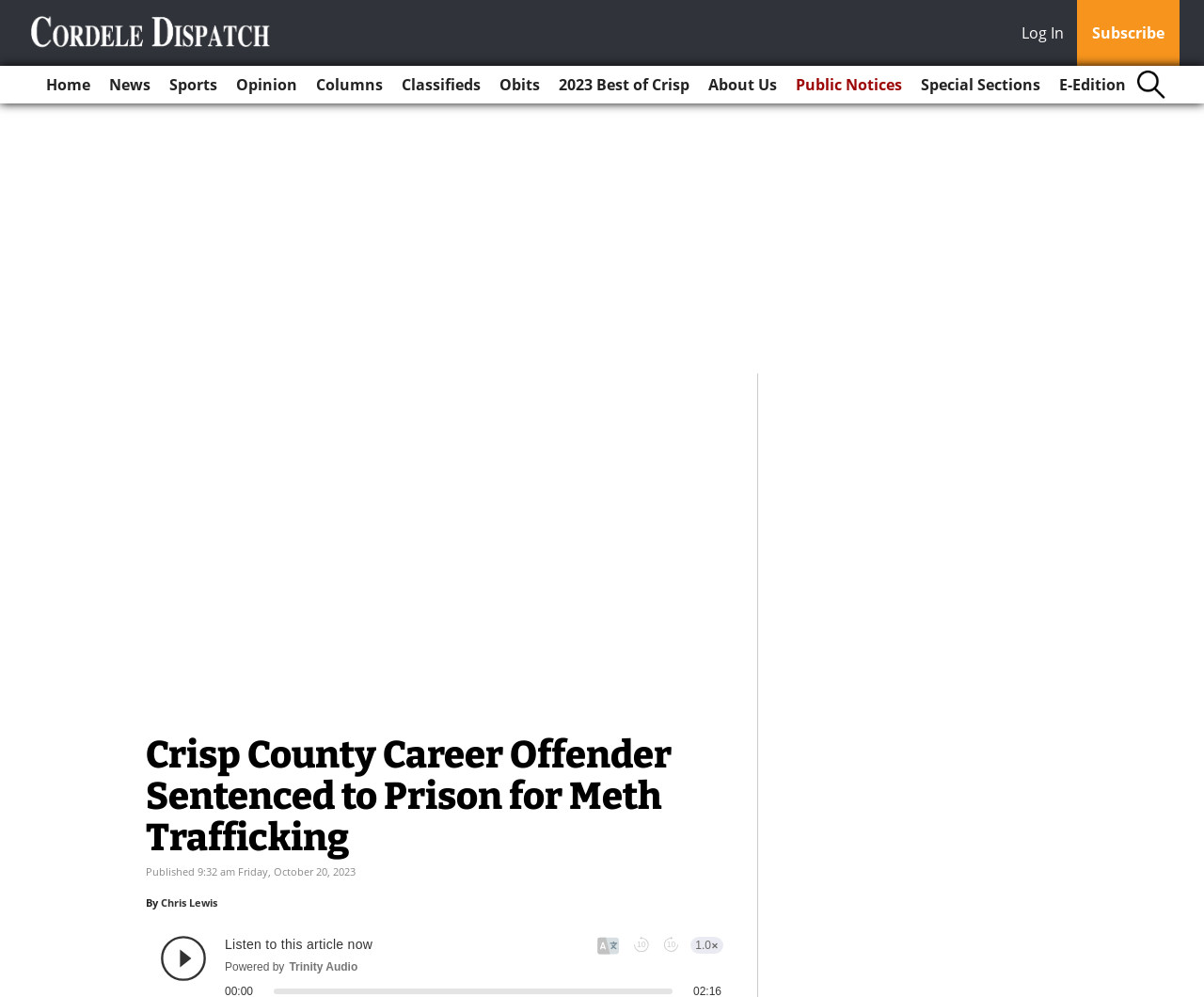Please determine the bounding box coordinates for the UI element described here. Use the format (top-left x, top-left y, bottom-right x, bottom-right y) with values bounded between 0 and 1: 2023 Best of Crisp

[0.458, 0.066, 0.579, 0.104]